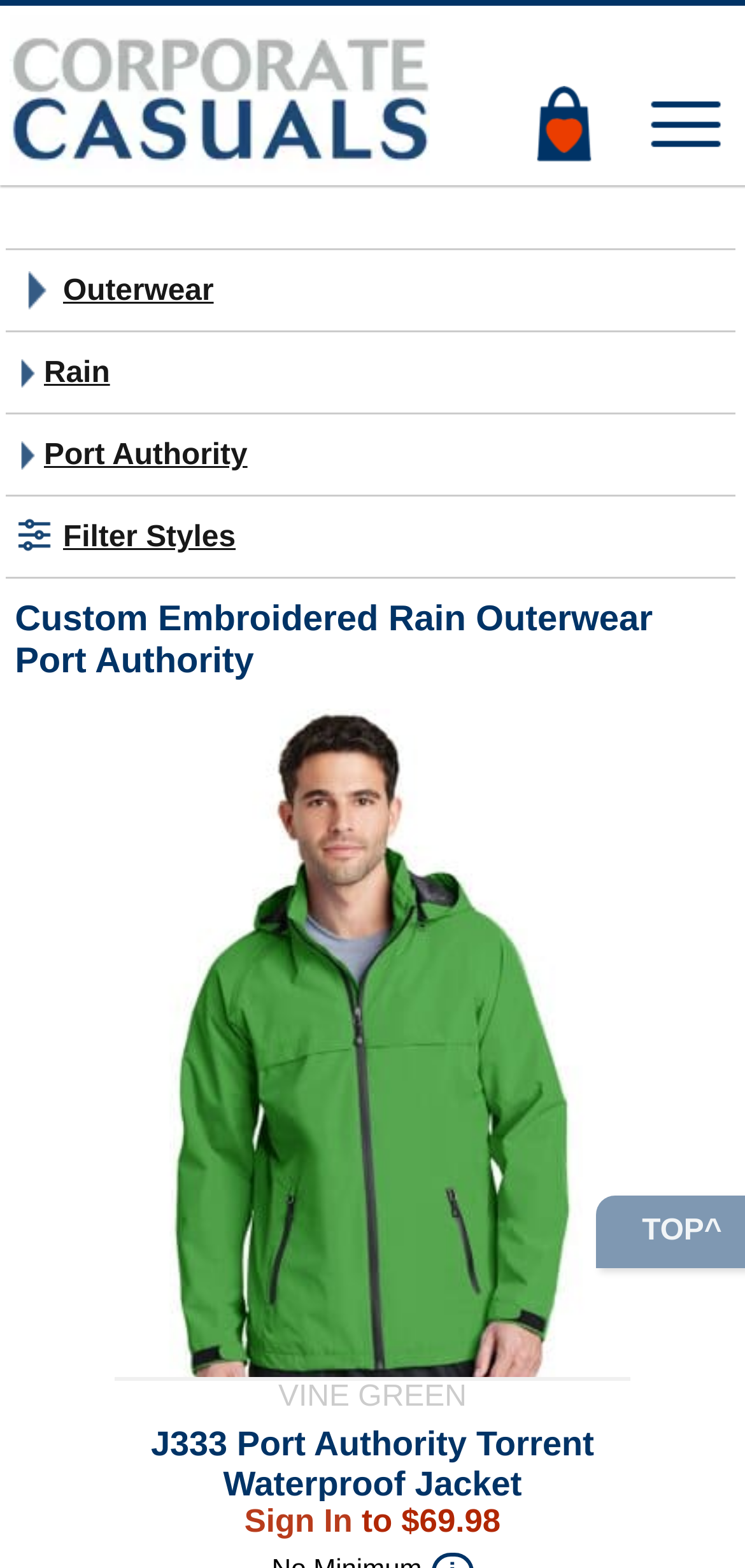Using details from the image, please answer the following question comprehensively:
Is there a search function on the webpage?

From the textbox 'Search...' with required set to False, we can see that there is a search function on the webpage.